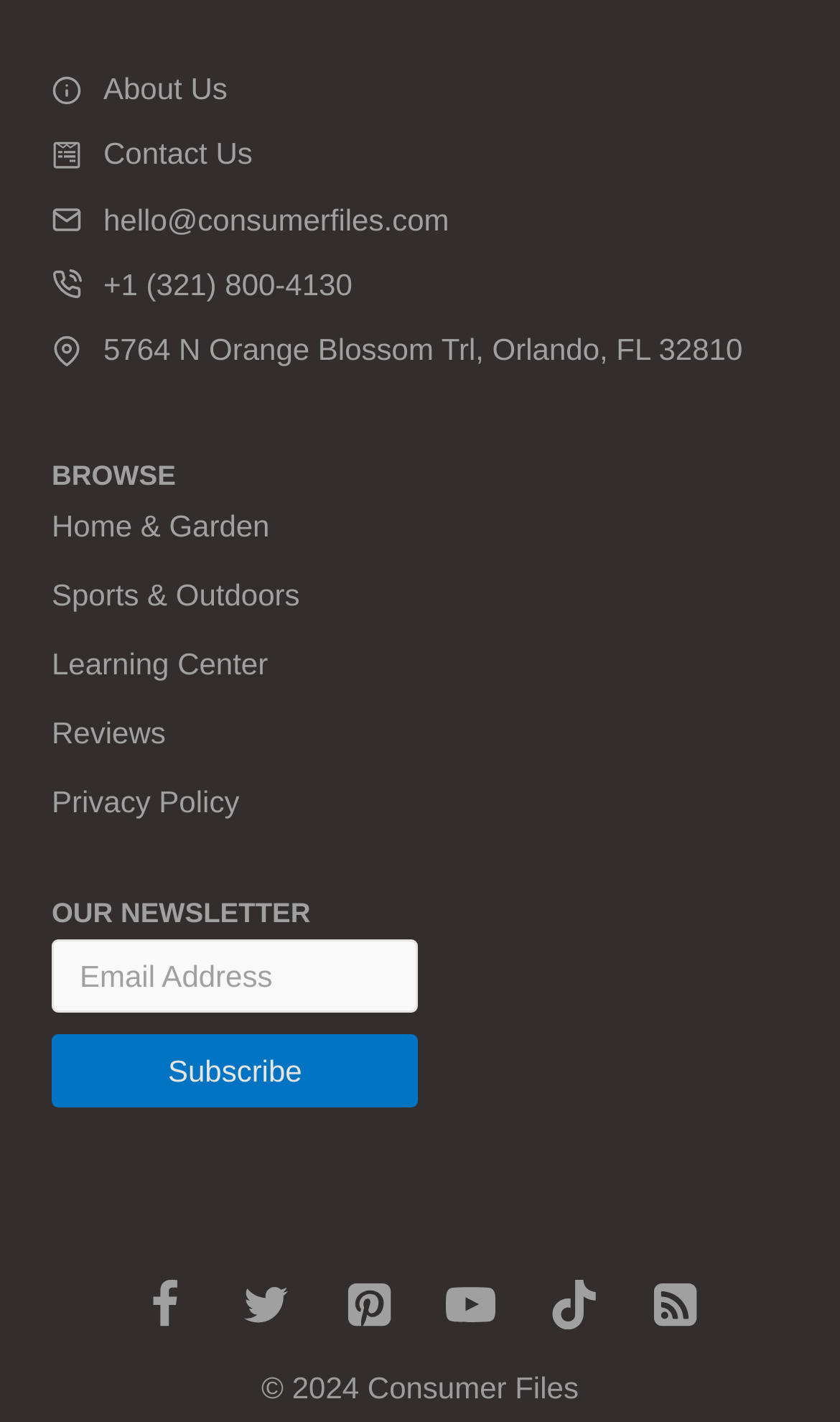Please provide a detailed answer to the question below by examining the image:
How many categories are available for browsing?

The categories for browsing are located in the middle section of the webpage. There are four categories: Home & Garden, Sports & Outdoors, Learning Center, and Reviews, each represented as a link element.